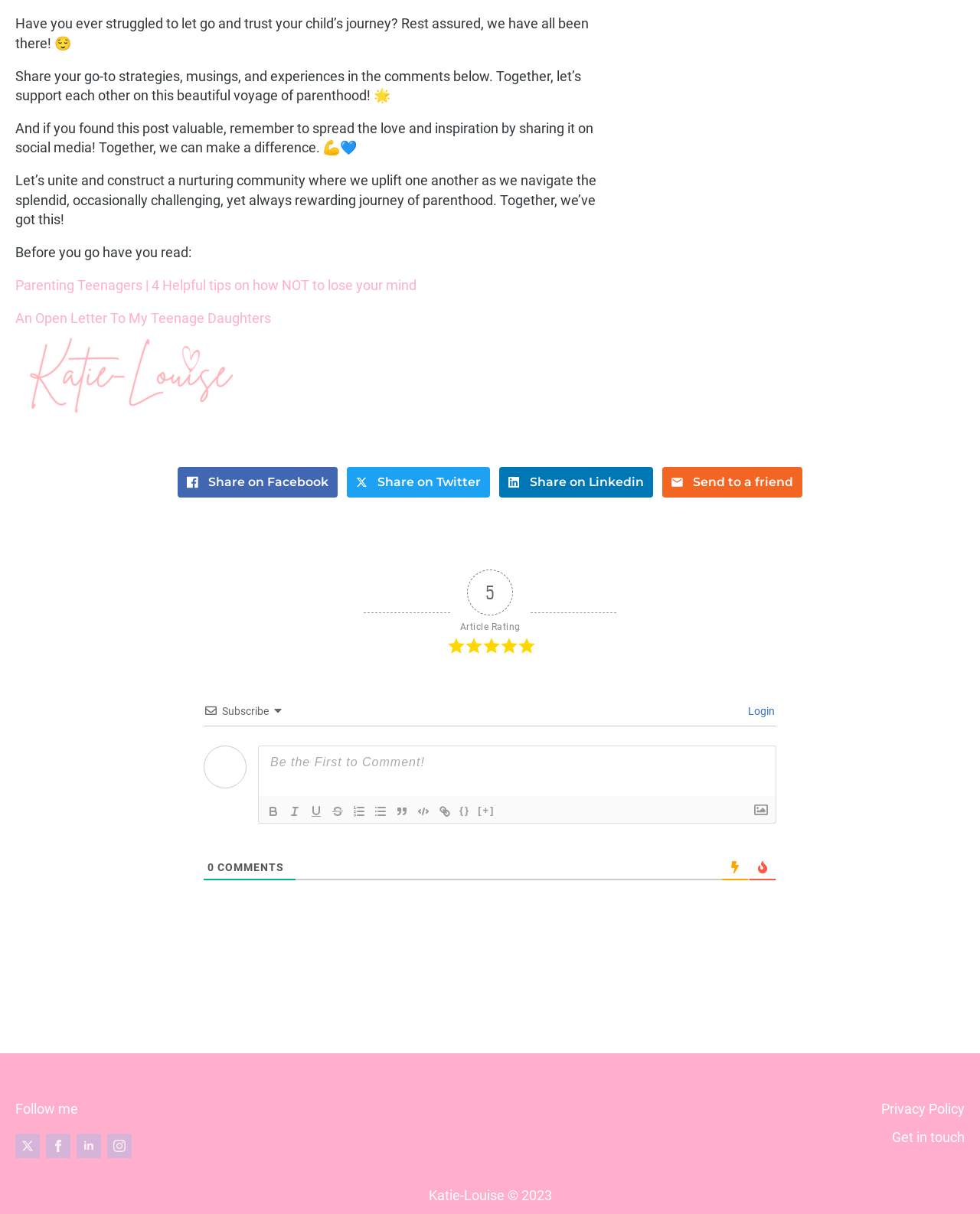Please specify the bounding box coordinates for the clickable region that will help you carry out the instruction: "Login".

[0.759, 0.58, 0.791, 0.591]